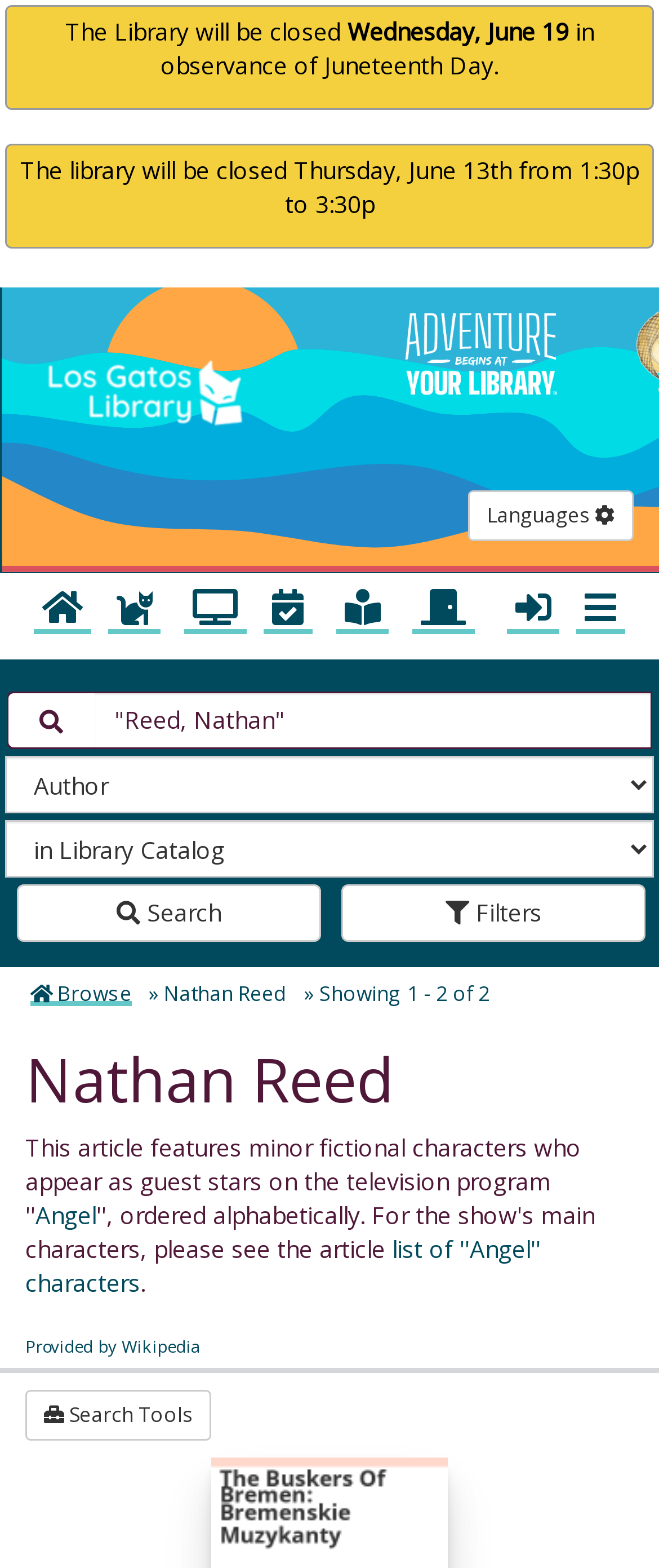Determine the coordinates of the bounding box for the clickable area needed to execute this instruction: "Switch to a different language".

[0.71, 0.313, 0.962, 0.345]